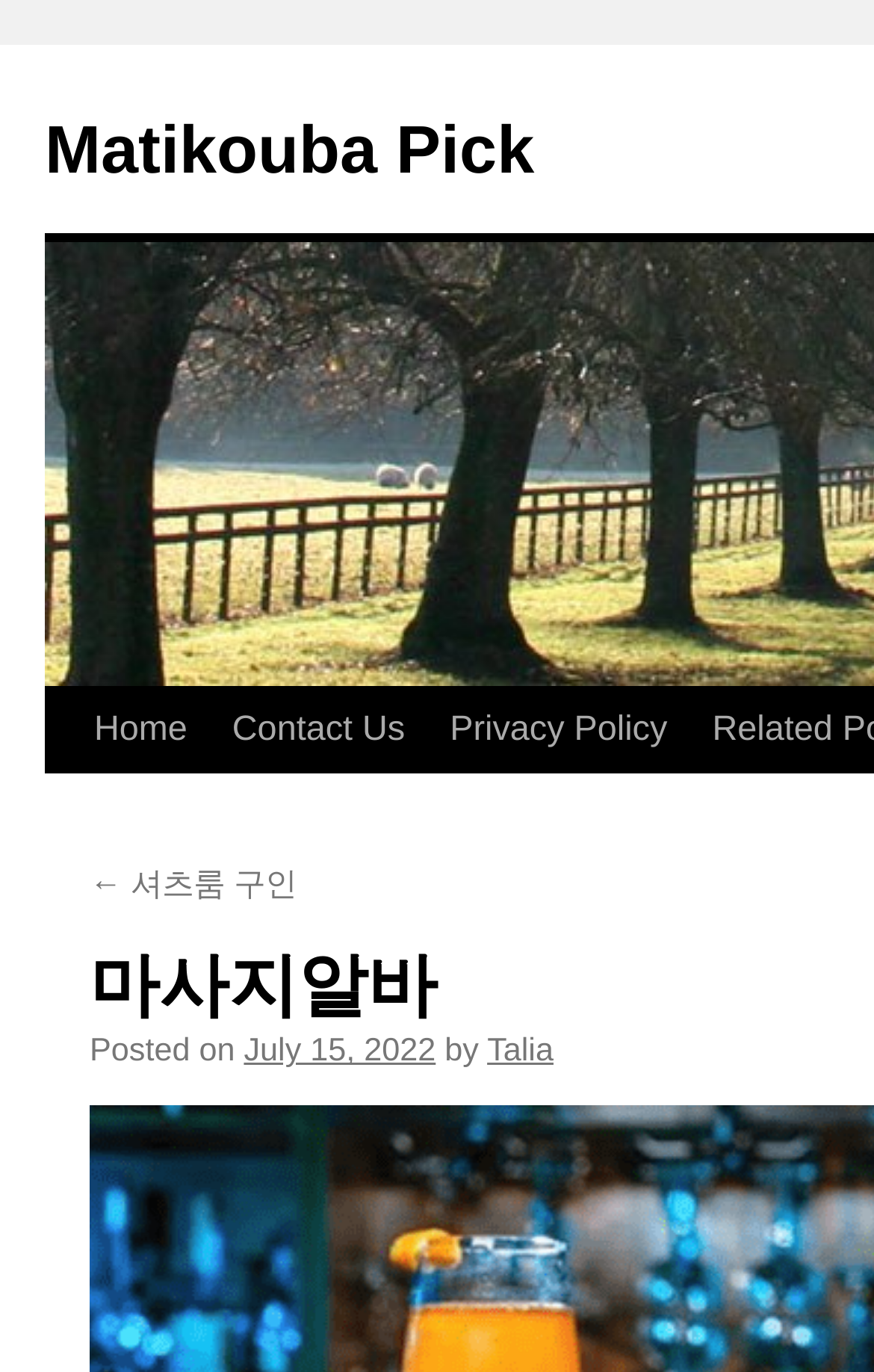Please identify the bounding box coordinates of the element I should click to complete this instruction: 'view privacy policy'. The coordinates should be given as four float numbers between 0 and 1, like this: [left, top, right, bottom].

[0.489, 0.502, 0.789, 0.564]